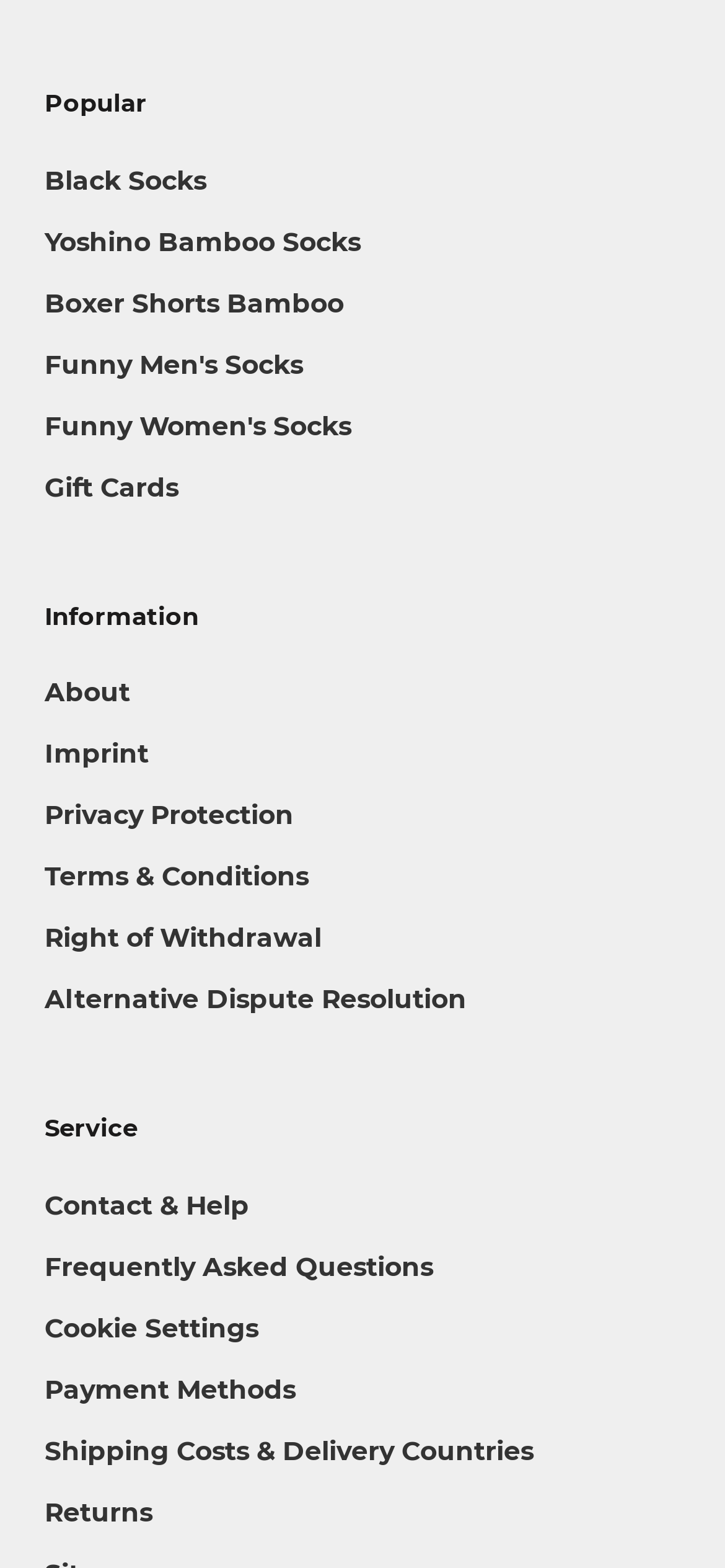Locate the UI element described by Returns in the provided webpage screenshot. Return the bounding box coordinates in the format (top-left x, top-left y, bottom-right x, bottom-right y), ensuring all values are between 0 and 1.

[0.062, 0.952, 0.938, 0.977]